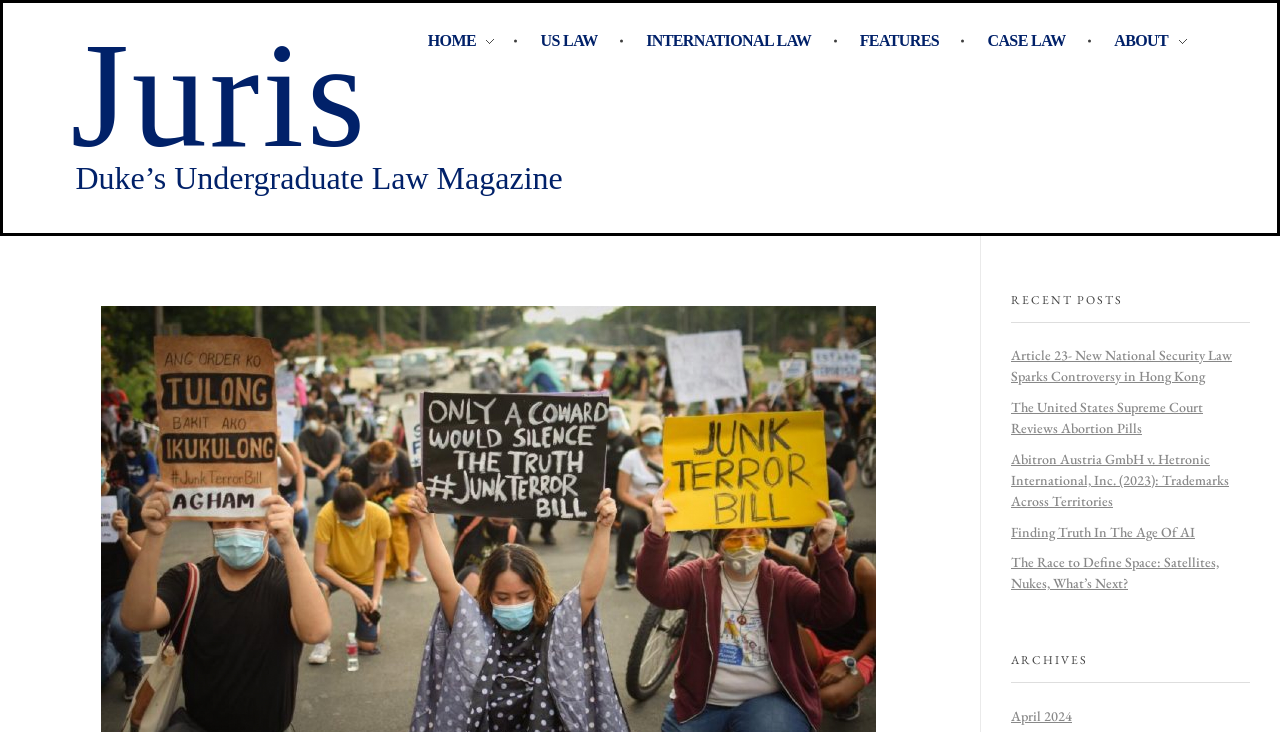Locate the bounding box coordinates of the region to be clicked to comply with the following instruction: "Follow on Shop". The coordinates must be four float numbers between 0 and 1, in the form [left, top, right, bottom].

None